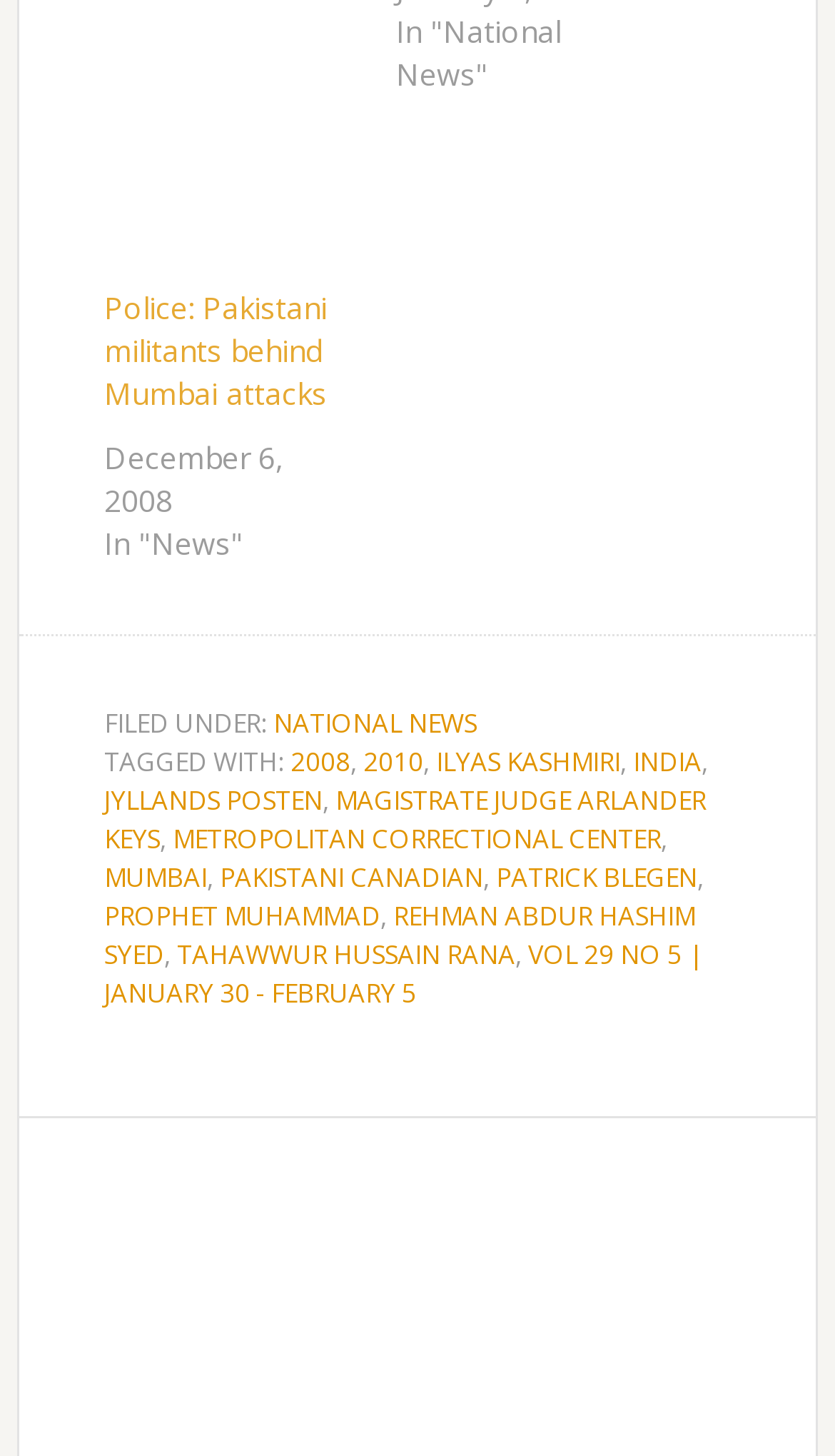What is the position of the 'FILED UNDER:' text on the webpage?
Please provide a comprehensive answer to the question based on the webpage screenshot.

The position of the 'FILED UNDER:' text on the webpage can be determined by looking at the bounding box coordinates of the element, which suggests that it is located below the article title and above the tags section.